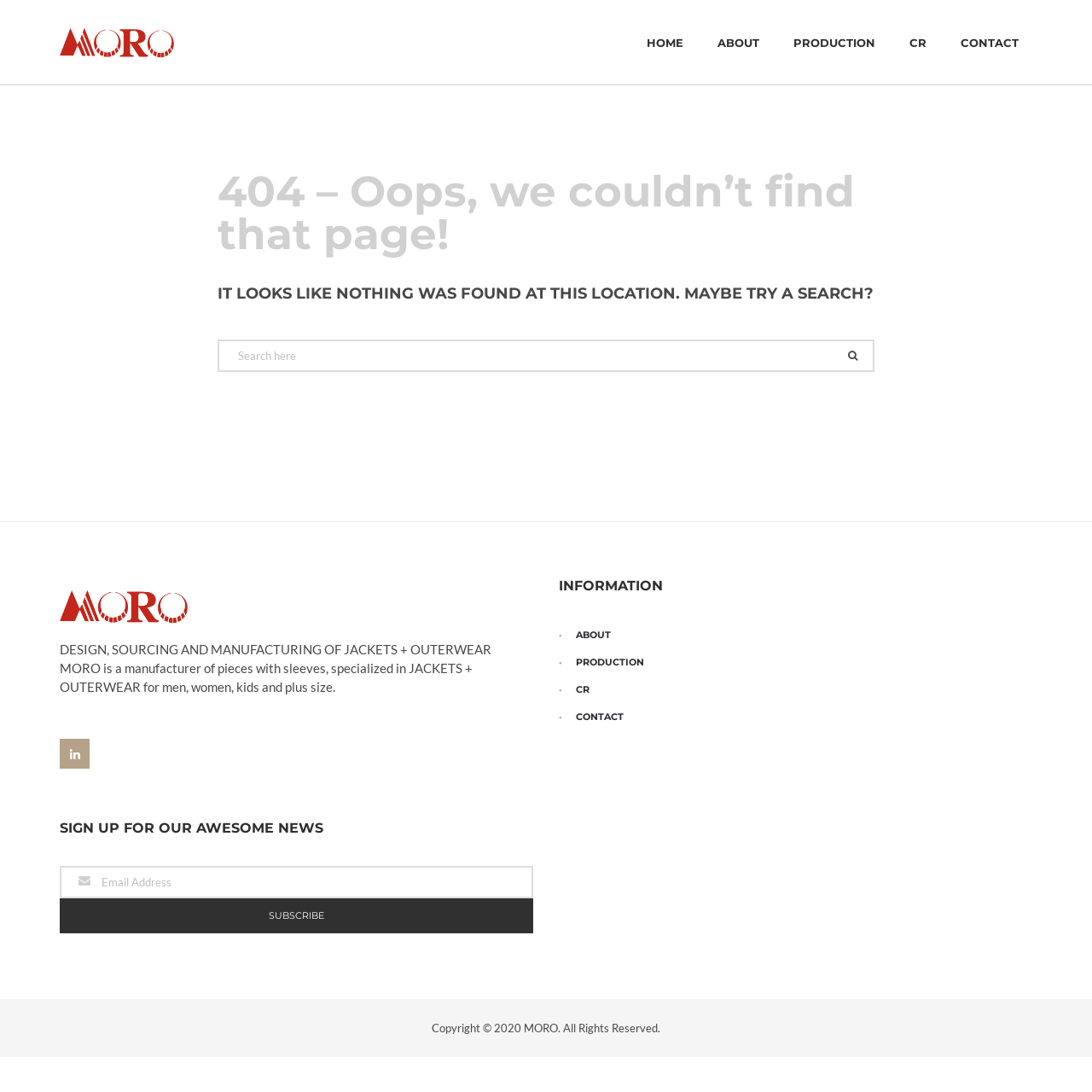Determine the bounding box coordinates of the clickable element necessary to fulfill the instruction: "search for something". Provide the coordinates as four float numbers within the 0 to 1 range, i.e., [left, top, right, bottom].

[0.199, 0.311, 0.801, 0.341]